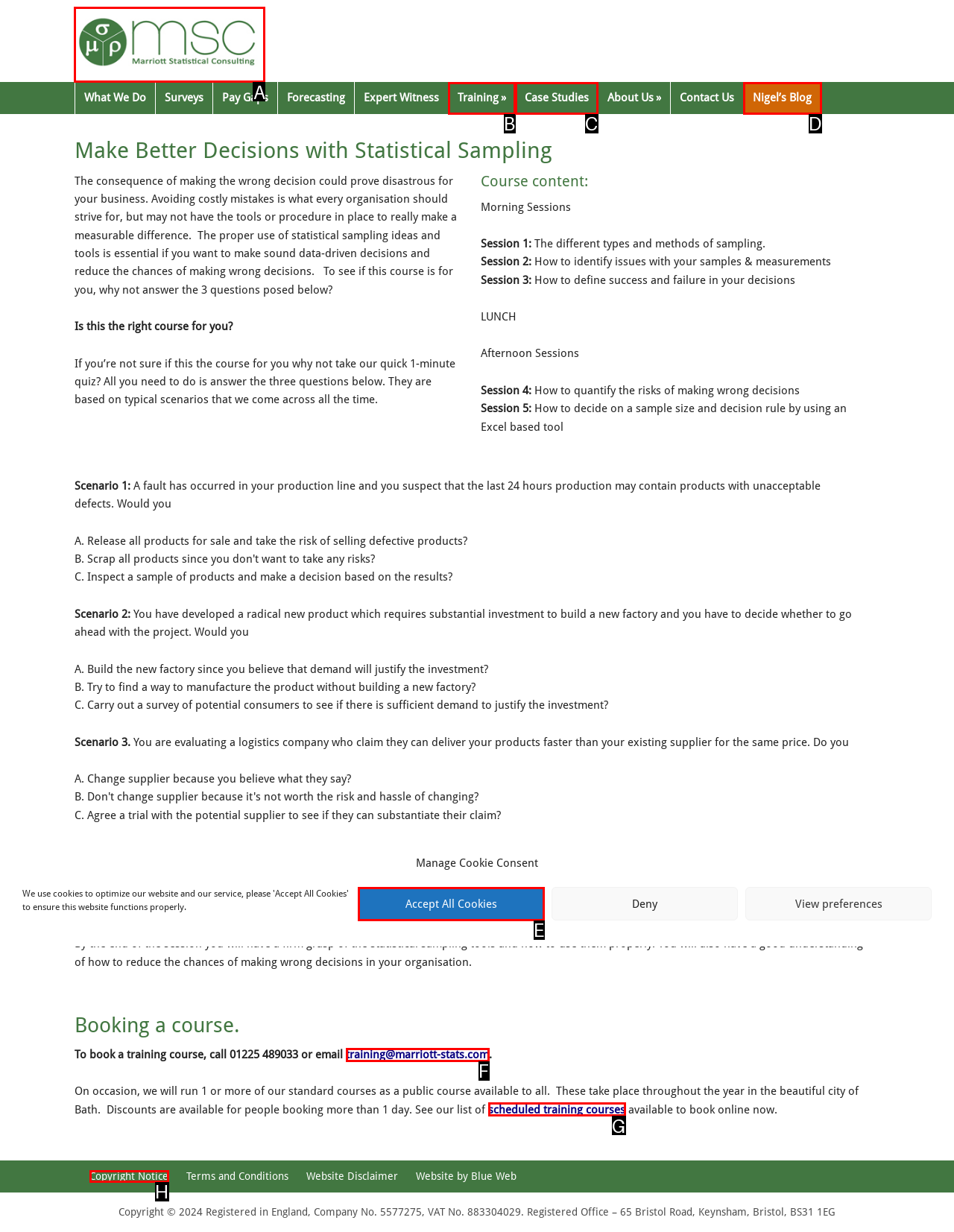Determine which HTML element I should select to execute the task: Click on Marriott Stats
Reply with the corresponding option's letter from the given choices directly.

A